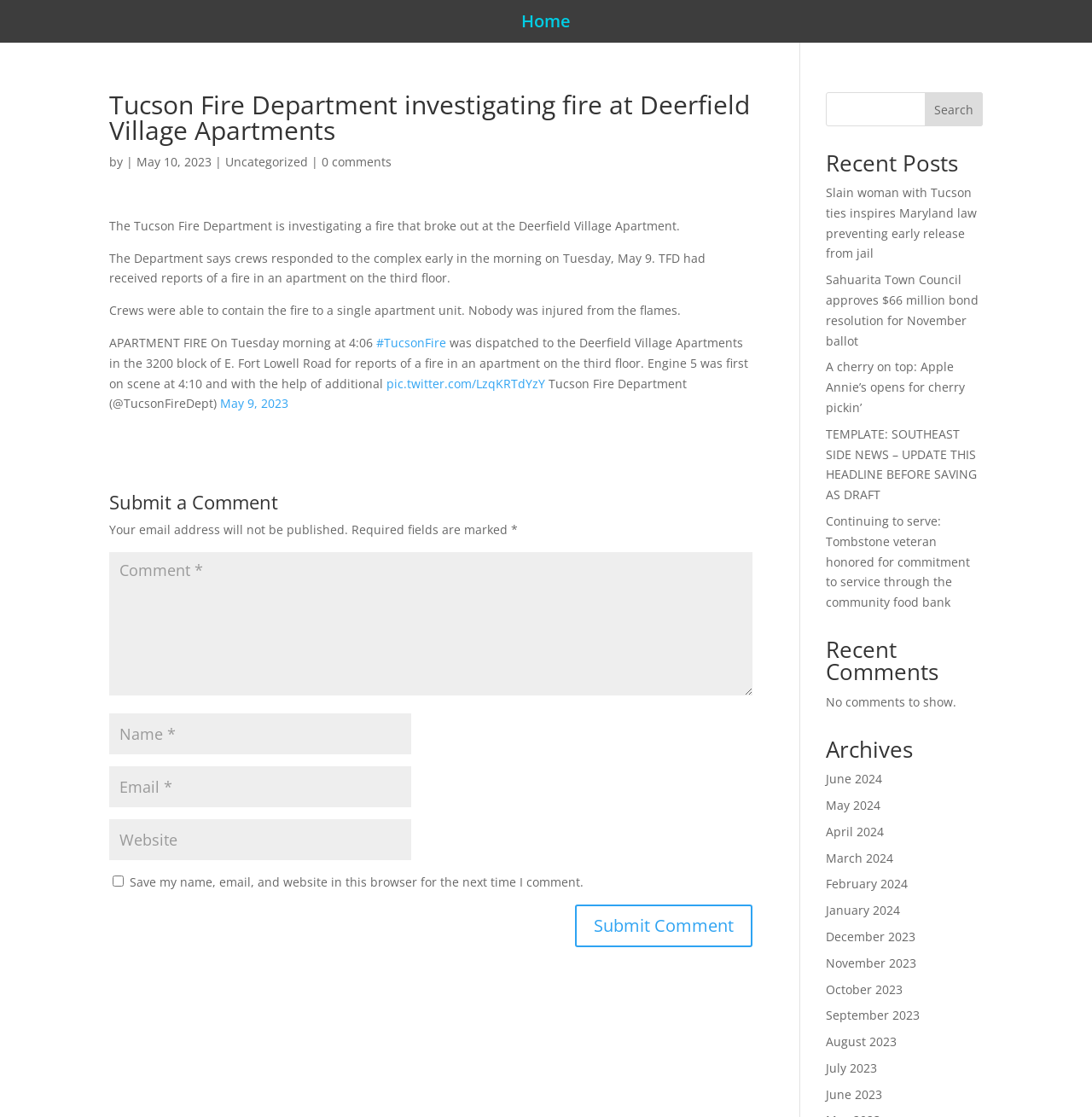What is the category of the article?
Based on the visual content, answer with a single word or a brief phrase.

Uncategorized